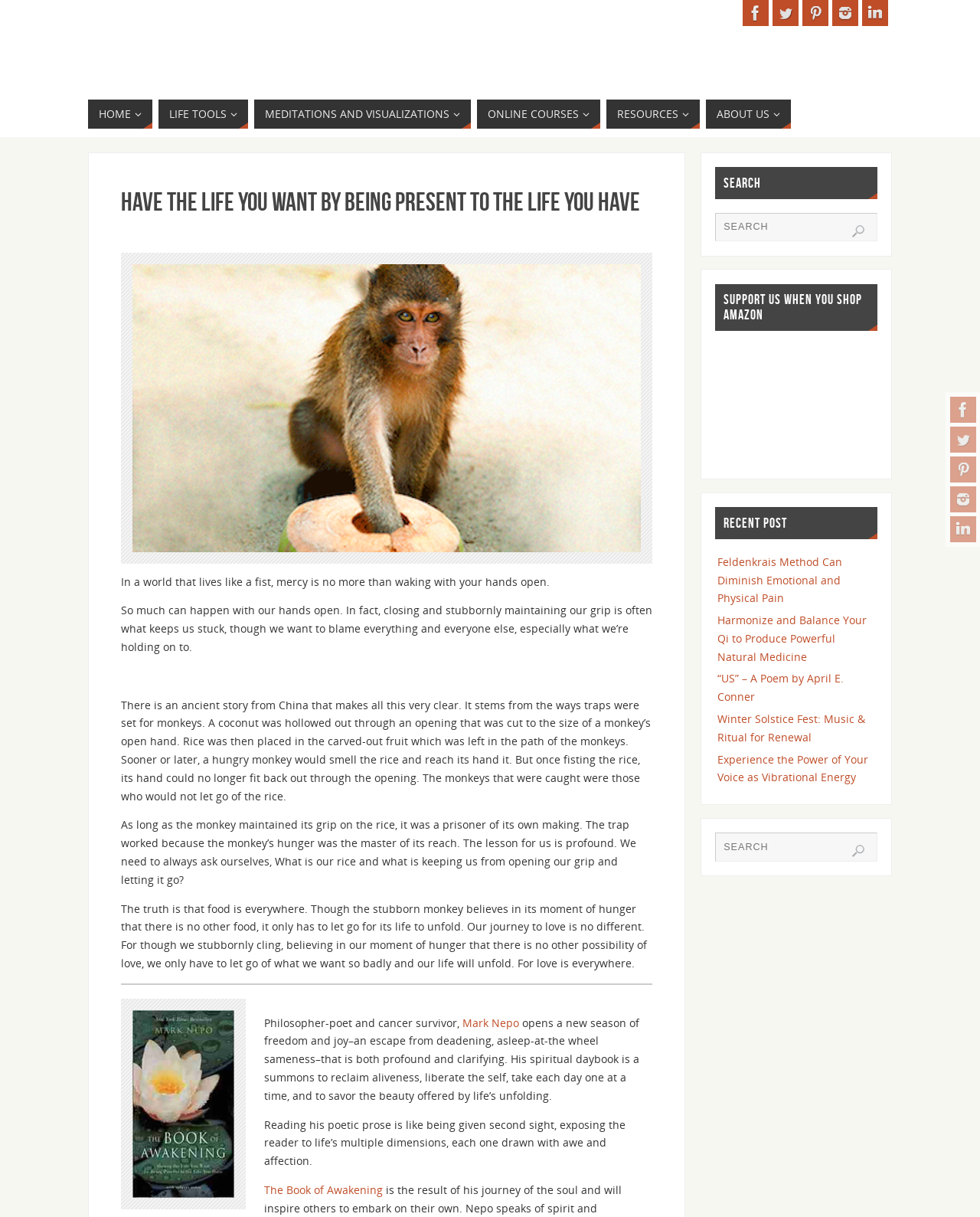Extract the bounding box coordinates for the HTML element that matches this description: "matchbox profile". The coordinates should be four float numbers between 0 and 1, i.e., [left, top, right, bottom].

None